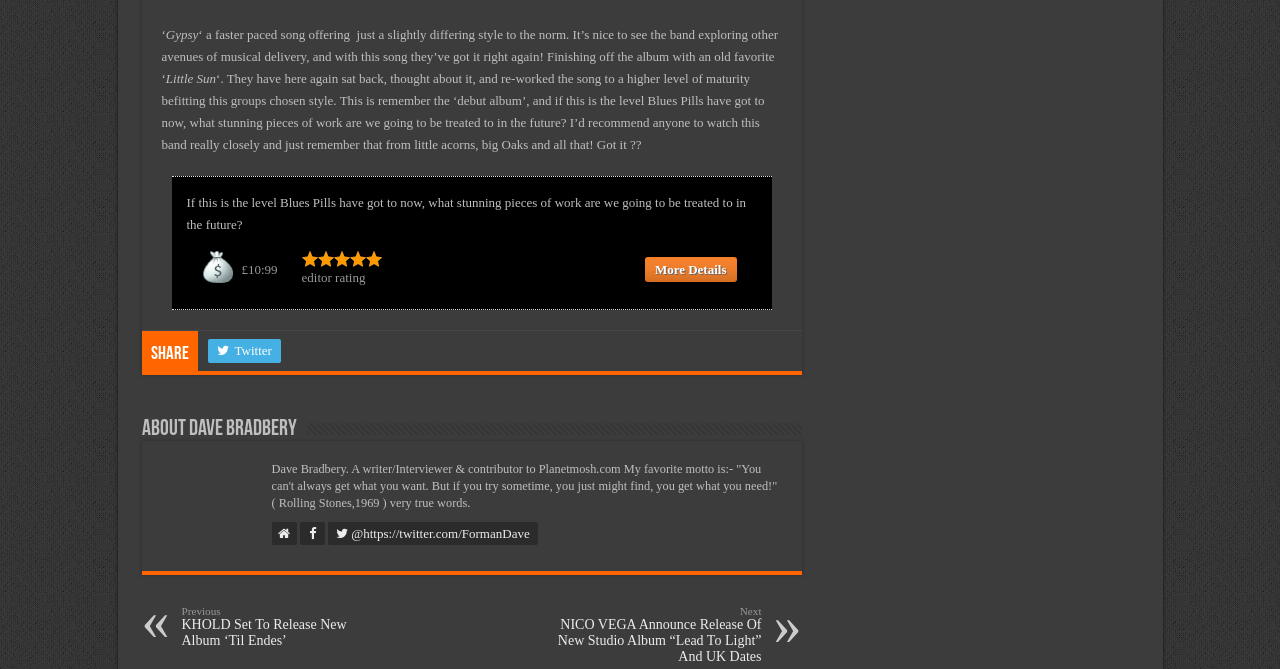Extract the bounding box of the UI element described as: "parent_node: @https://twitter.com/FormanDave".

[0.212, 0.78, 0.232, 0.815]